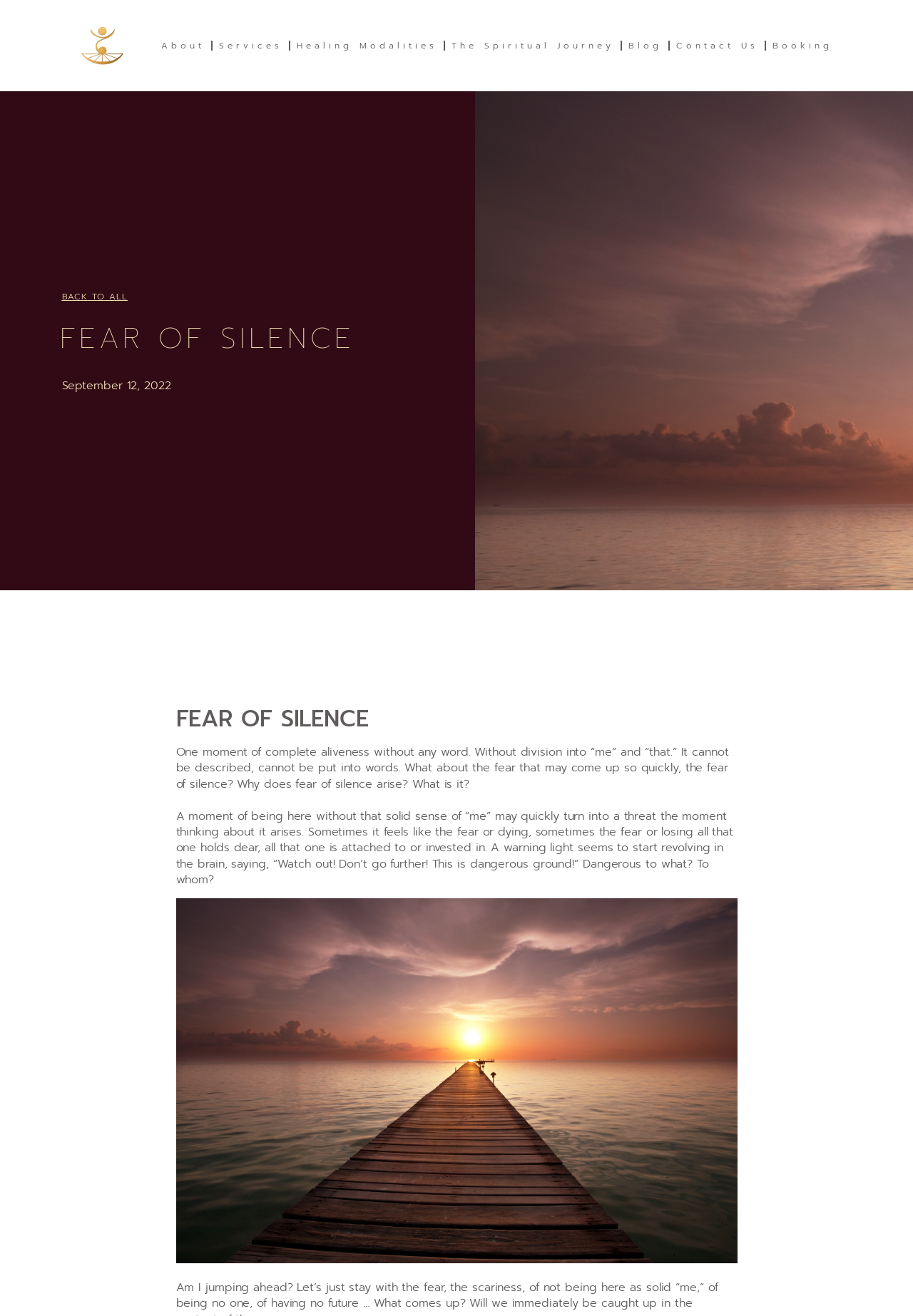Identify the bounding box for the described UI element. Provide the coordinates in (top-left x, top-left y, bottom-right x, bottom-right y) format with values ranging from 0 to 1: Contact Us

None